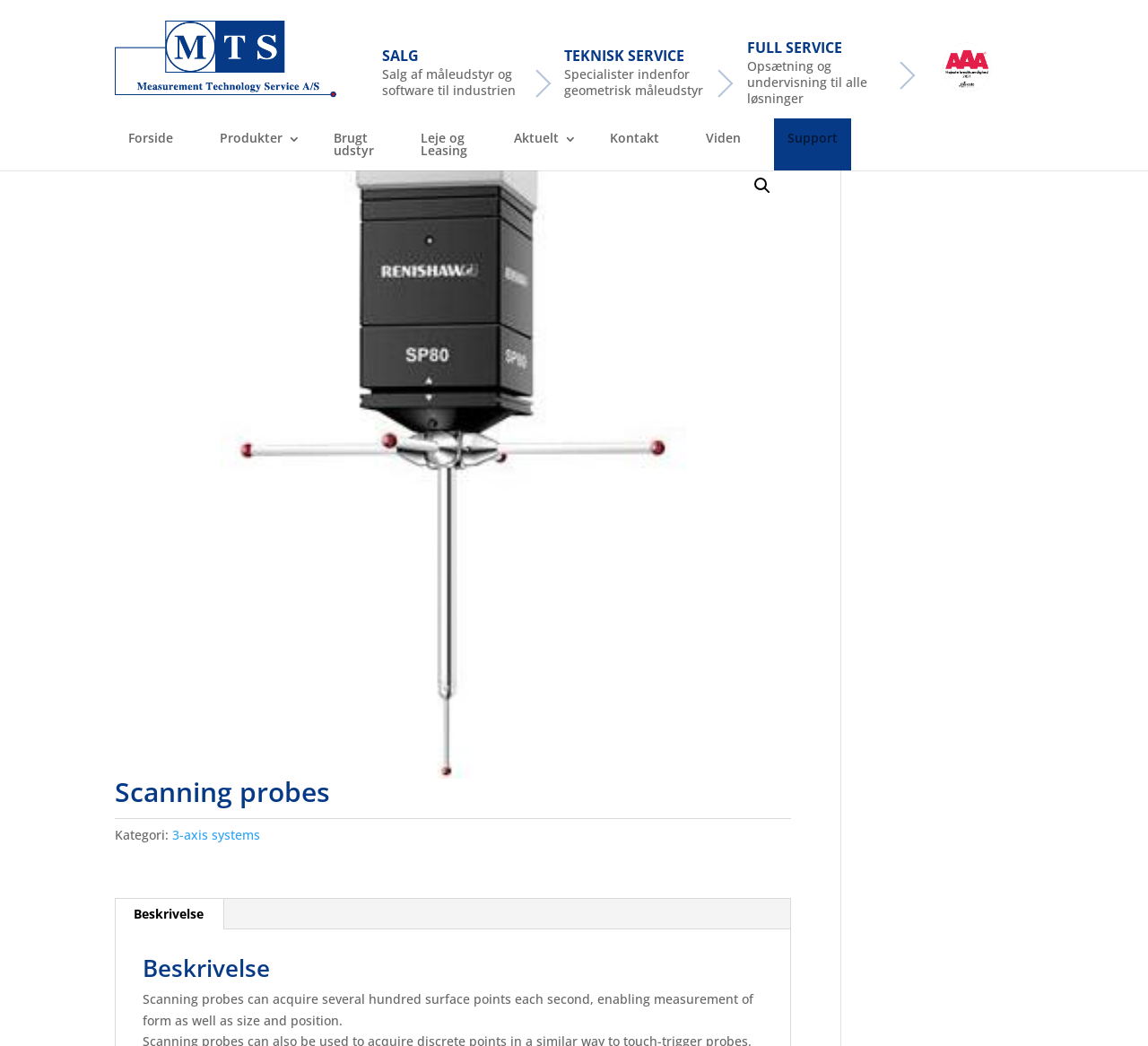What is the position of the 'TEKNISK SERVICE' heading?
Could you please answer the question thoroughly and with as much detail as possible?

The position of the 'TEKNISK SERVICE' heading is obtained from its bounding box coordinates [0.492, 0.046, 0.627, 0.063], which indicates that it is located at the middle left of the webpage.